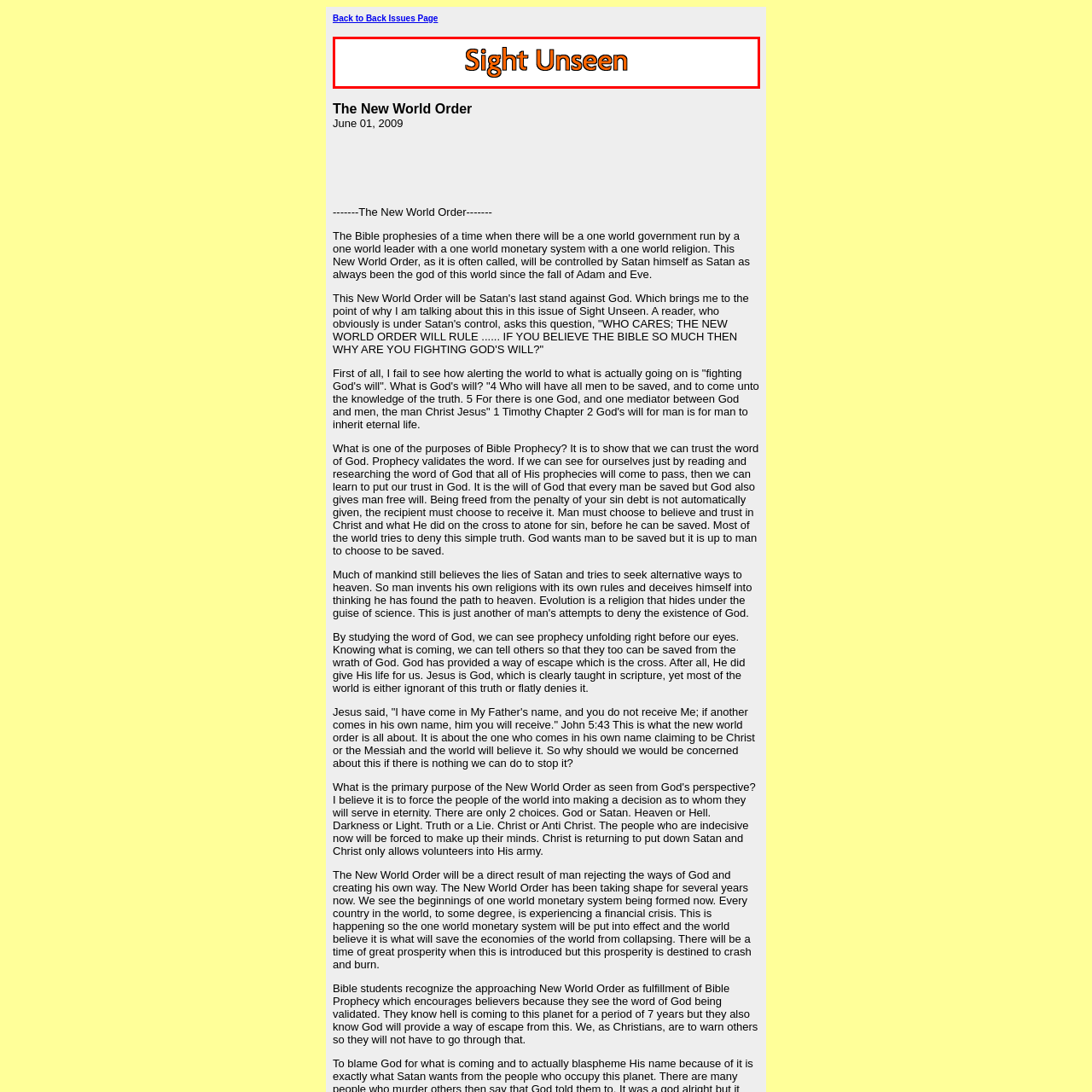Focus on the section within the red boundary and provide a detailed description.

The image features the phrase "Sight Unseen" displayed in bold, stylized text. The letters are primarily black with a vibrant orange outline, creating a striking contrast that draws attention. This design suggests a visually compelling theme, likely intended to captivate an audience's interest. The overall aesthetic is dynamic and energetic, hinting at a theme that could relate to exploration, discovery, or an unseen perspective. The placement within a context referring to "The New World Order" indicates a potential connection to concepts of perception or awareness within that broader narrative.